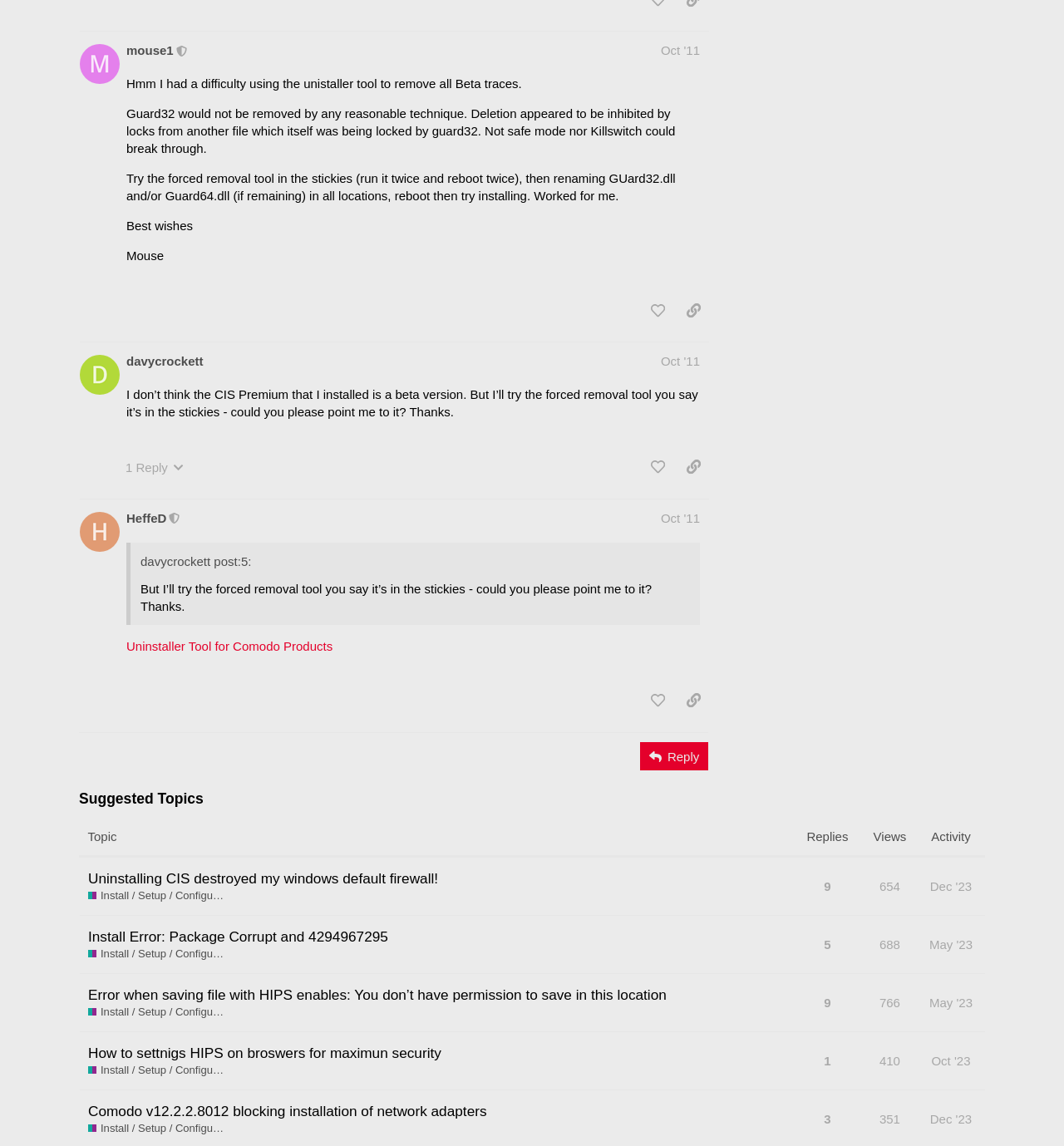Use a single word or phrase to answer the question: How many suggested topics are listed on this page?

3